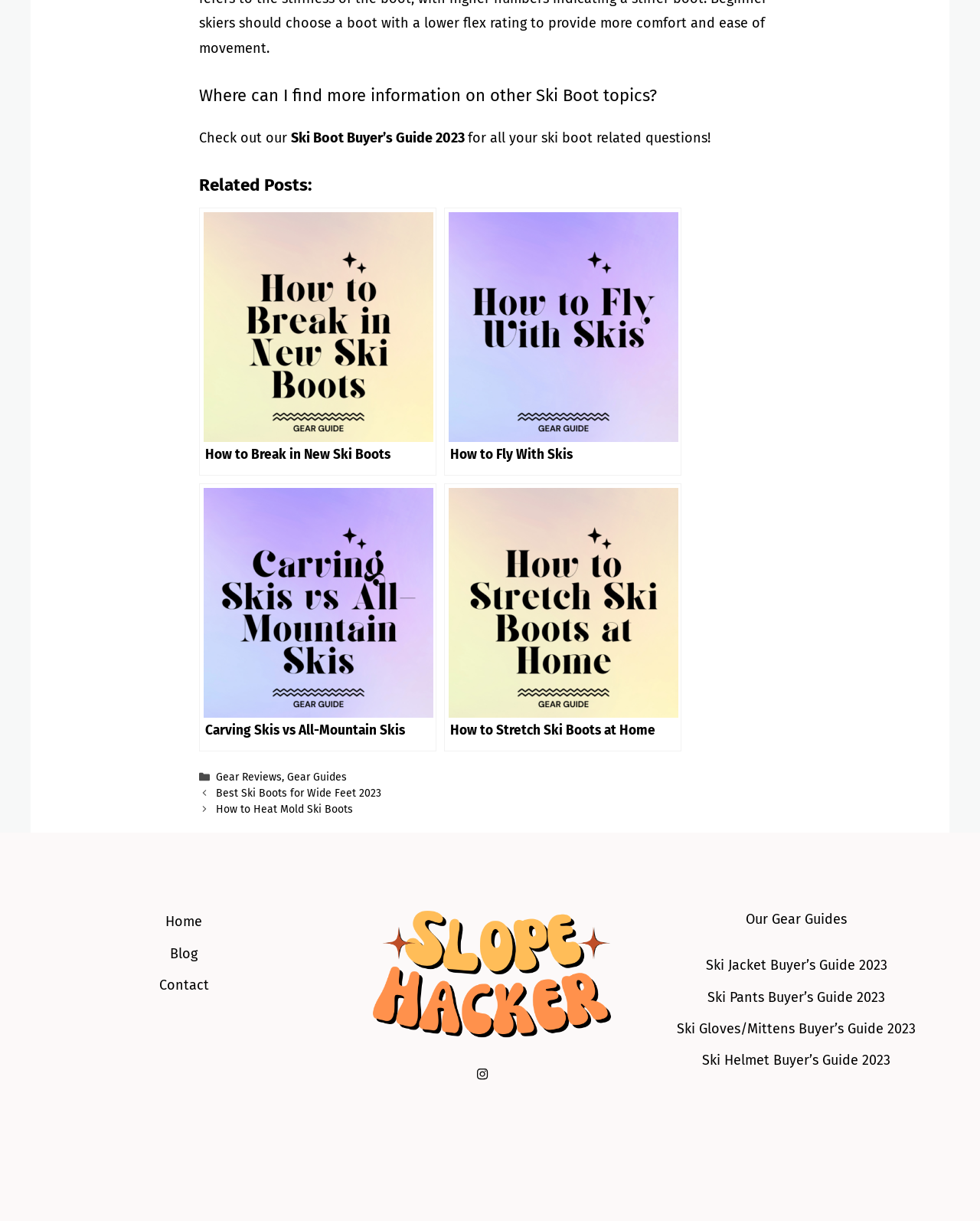Return the bounding box coordinates of the UI element that corresponds to this description: "Home". The coordinates must be given as four float numbers in the range of 0 and 1, [left, top, right, bottom].

[0.169, 0.748, 0.206, 0.762]